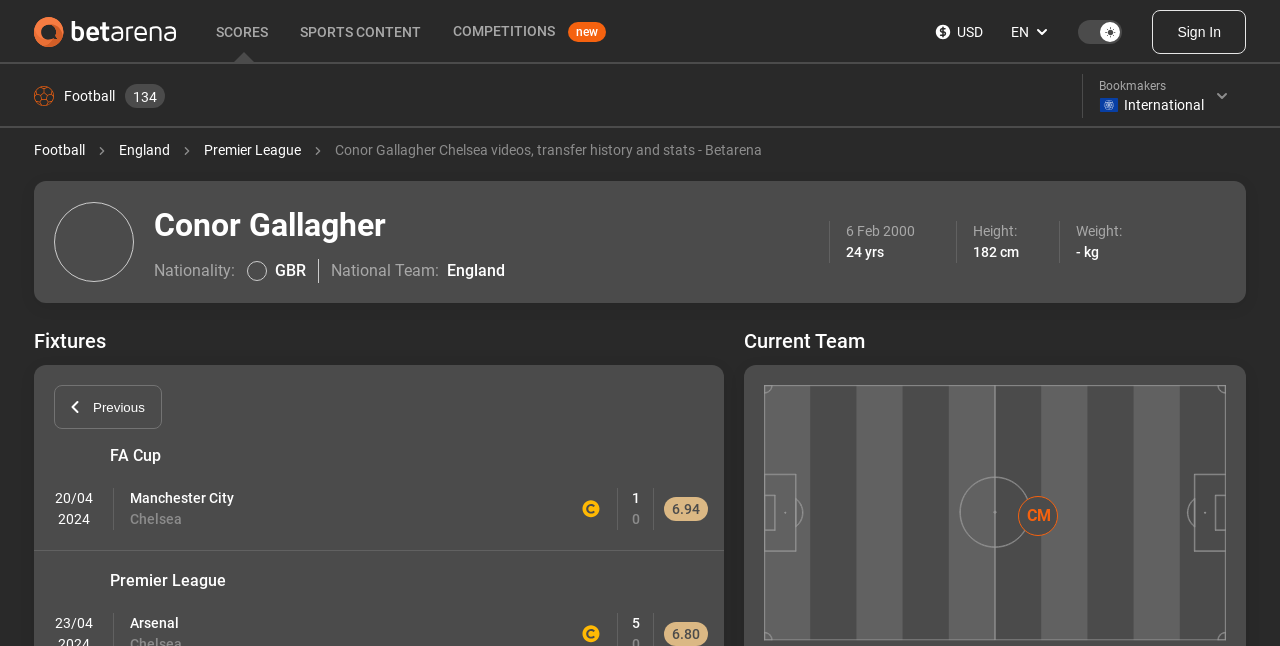Using a single word or phrase, answer the following question: 
How old is Conor Gallagher?

24 yrs